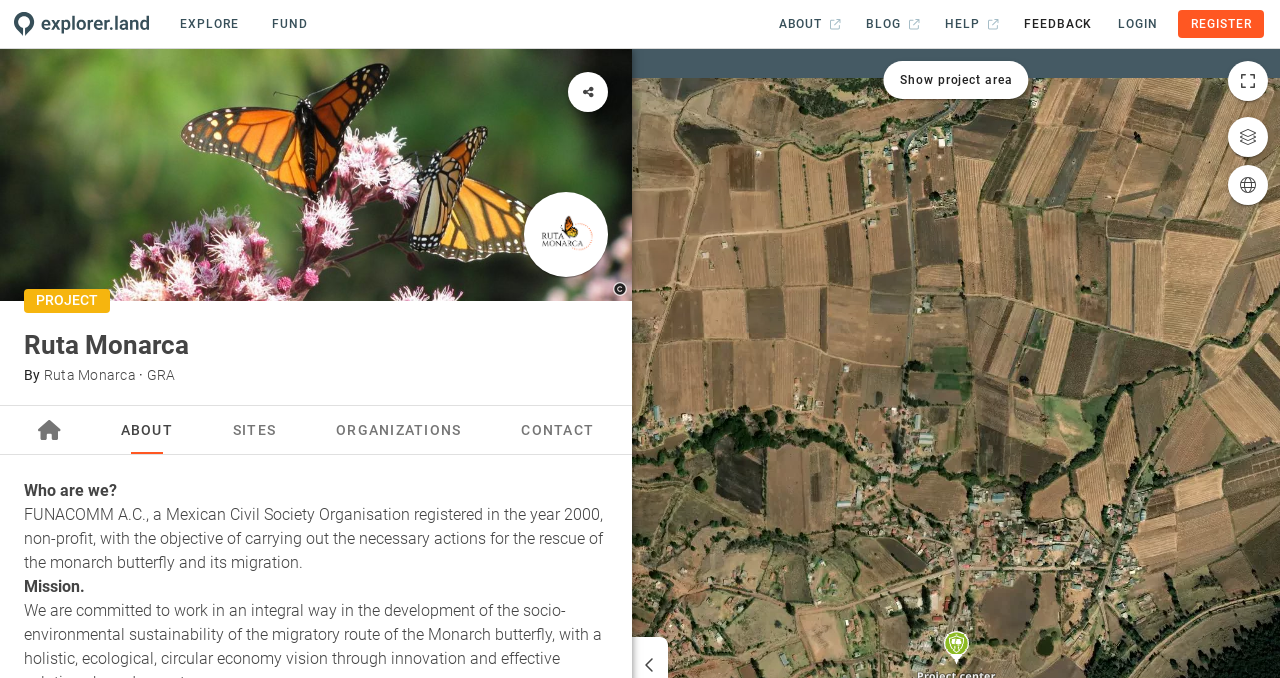Locate the bounding box coordinates of the element I should click to achieve the following instruction: "Explore the 'Regulation and Licensing' section".

None